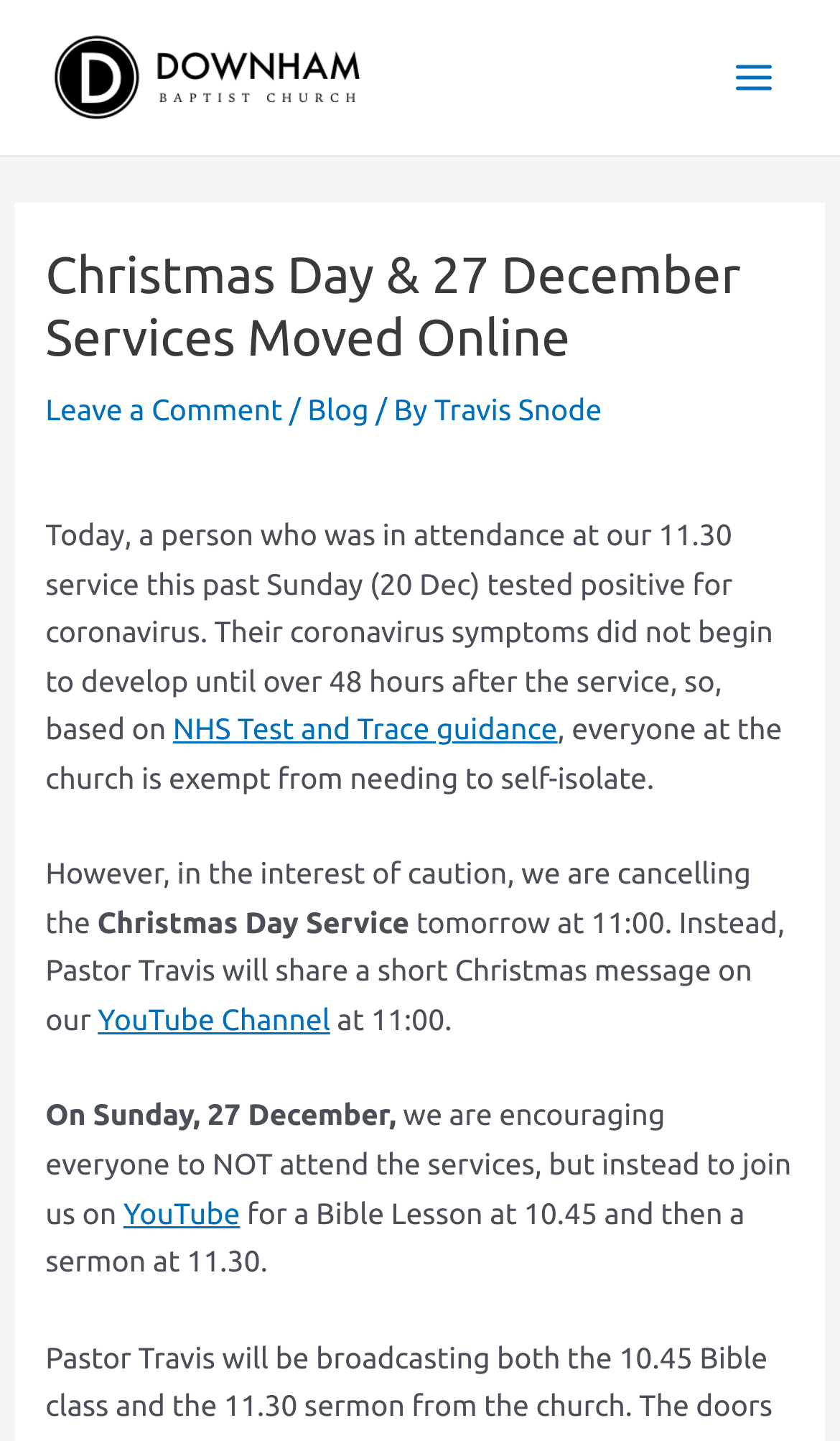Identify the bounding box coordinates of the HTML element based on this description: "NHS Test and Trace guidance".

[0.206, 0.494, 0.664, 0.518]